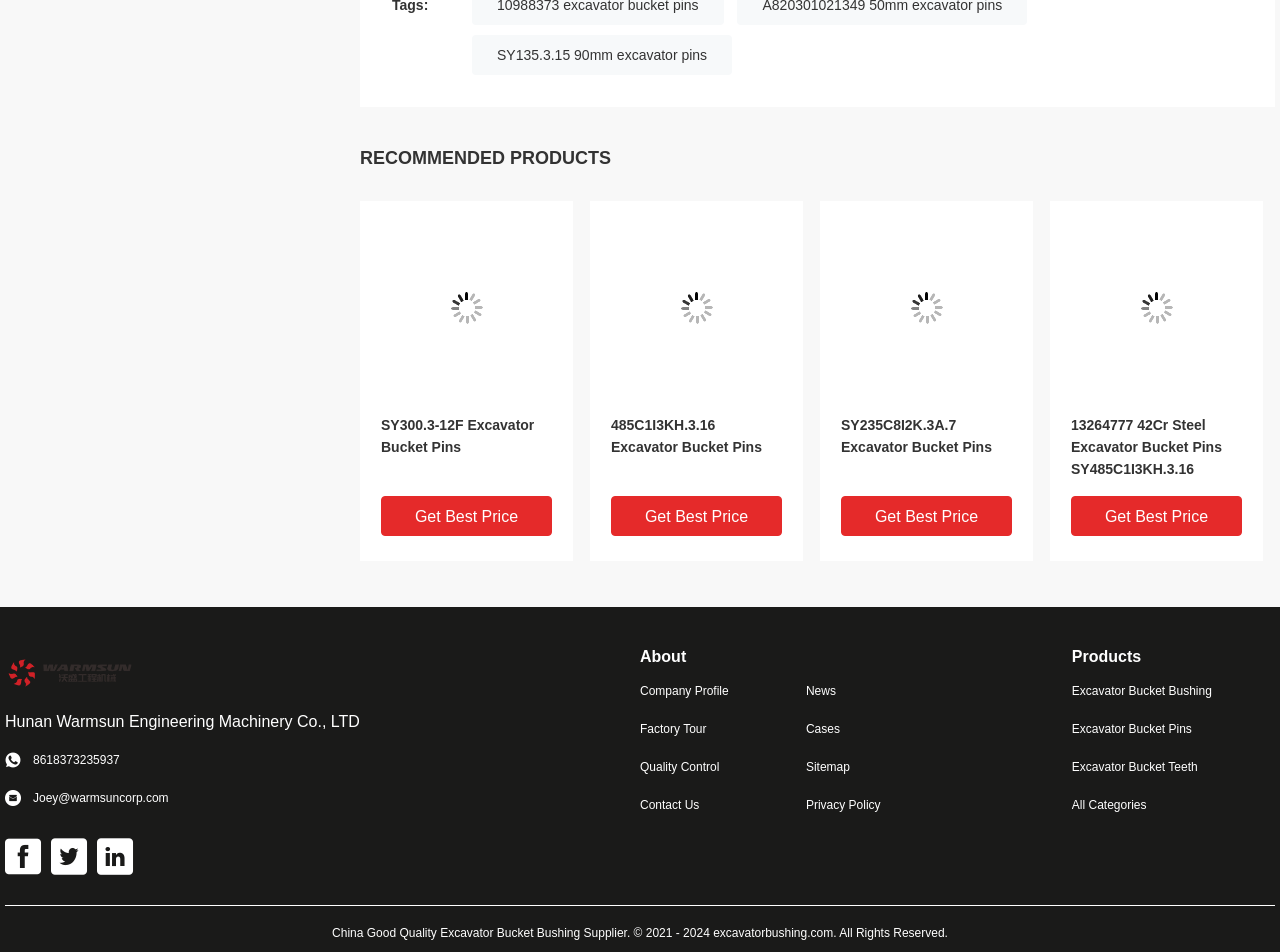How many product images are displayed on this webpage?
Respond with a short answer, either a single word or a phrase, based on the image.

6